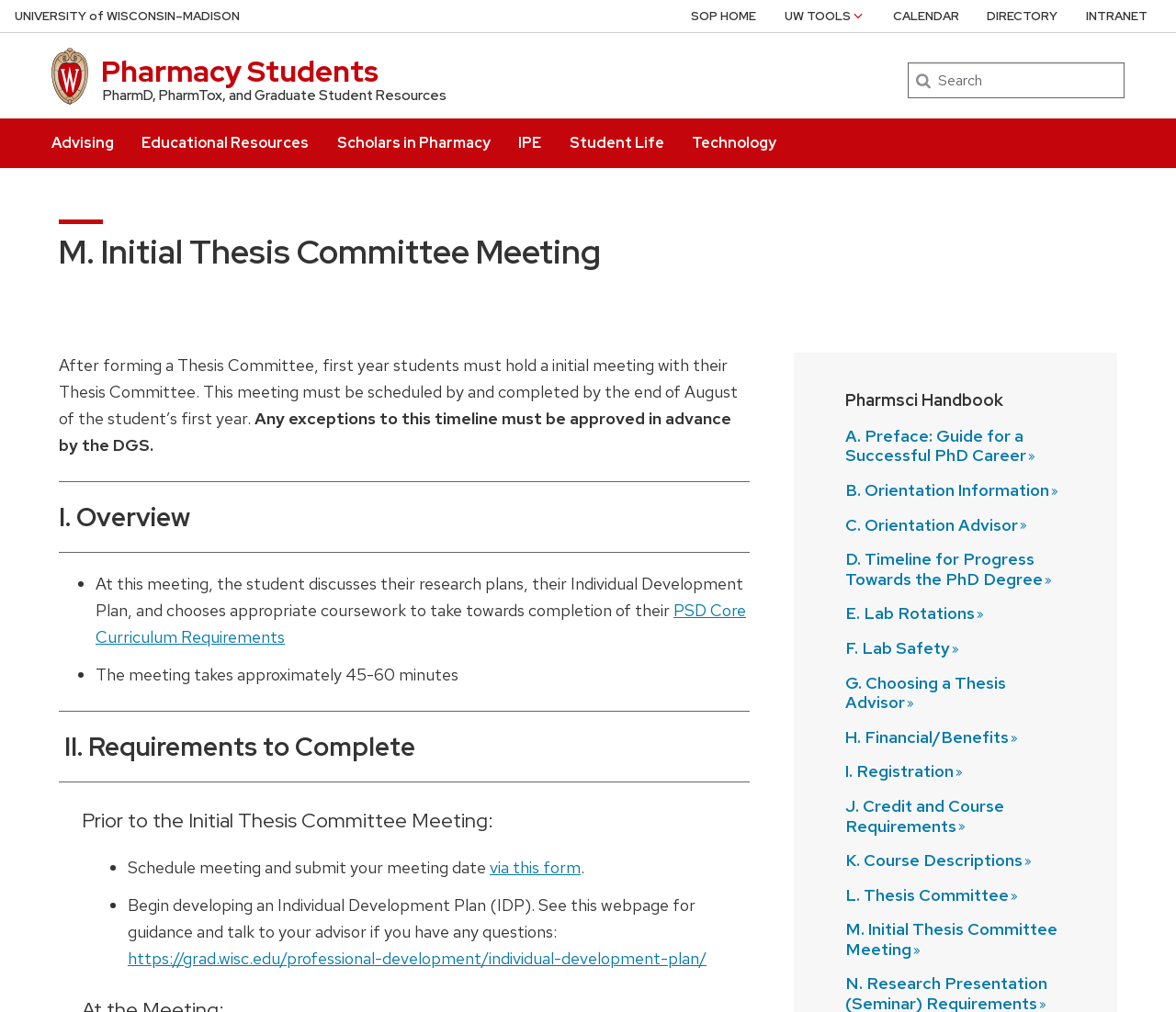How long does the initial thesis committee meeting typically take?
Please provide a detailed and comprehensive answer to the question.

According to the webpage, the initial thesis committee meeting typically takes approximately 45-60 minutes.